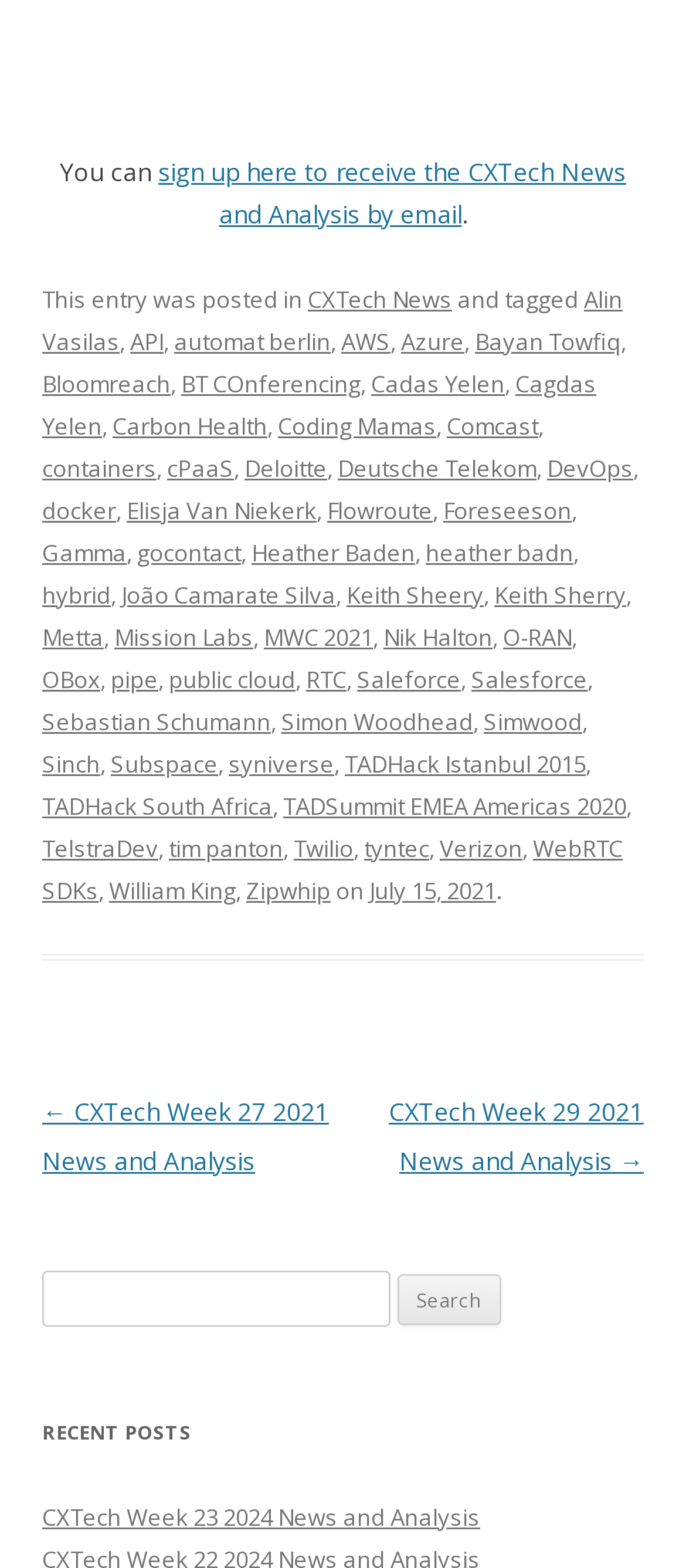Please specify the bounding box coordinates of the region to click in order to perform the following instruction: "sign up to receive the CXTech News and Analysis by email".

[0.231, 0.099, 0.913, 0.147]